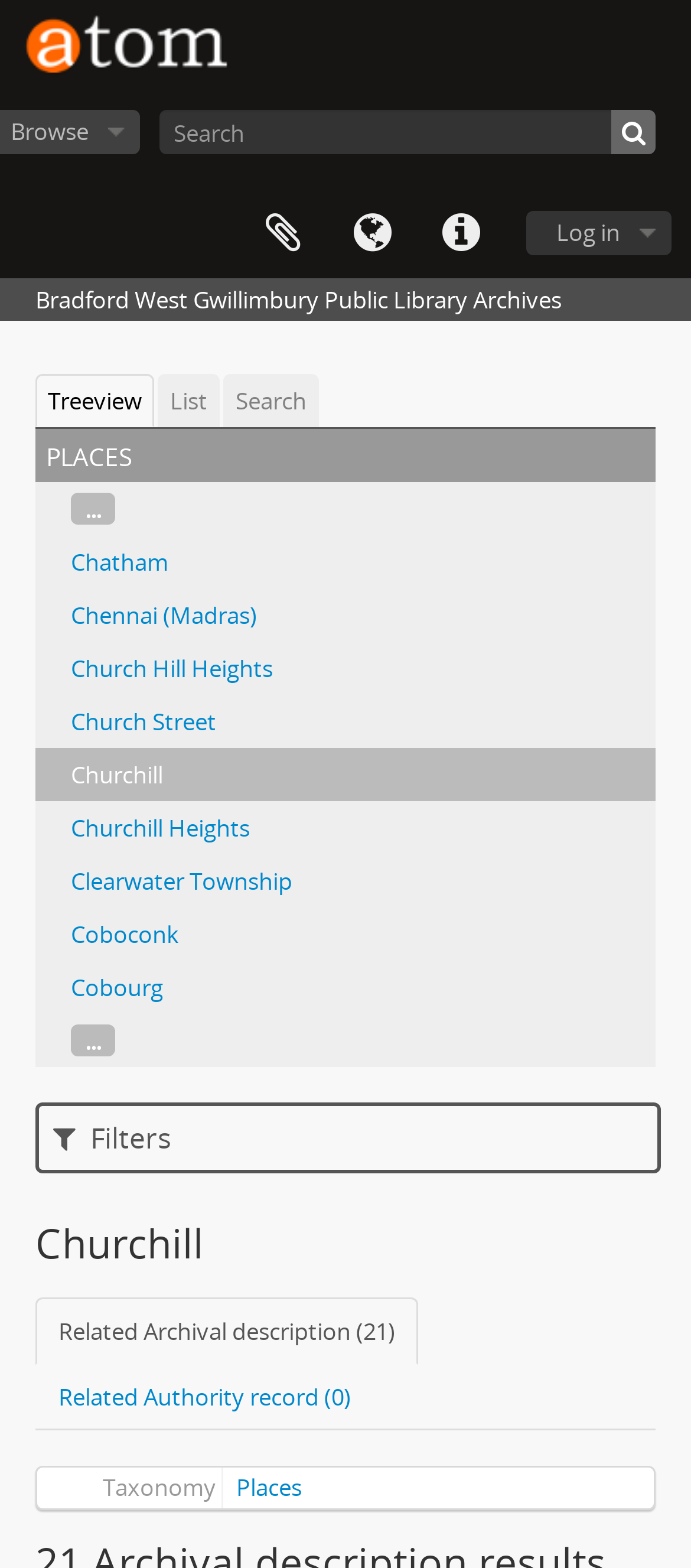What is the purpose of the button with the icon ''?
Based on the visual content, answer with a single word or a brief phrase.

Quick links